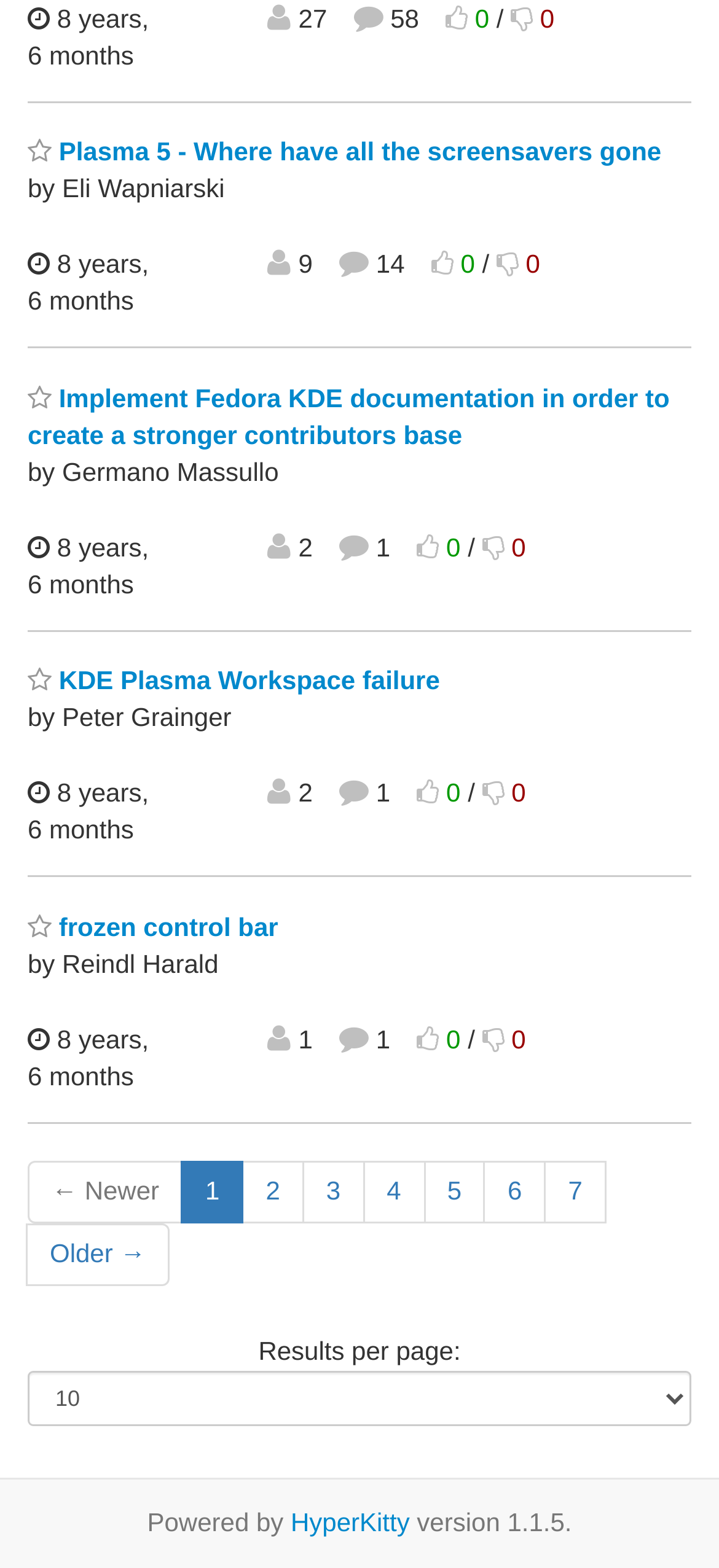Provide the bounding box coordinates for the UI element that is described by this text: "Links". The coordinates should be in the form of four float numbers between 0 and 1: [left, top, right, bottom].

None